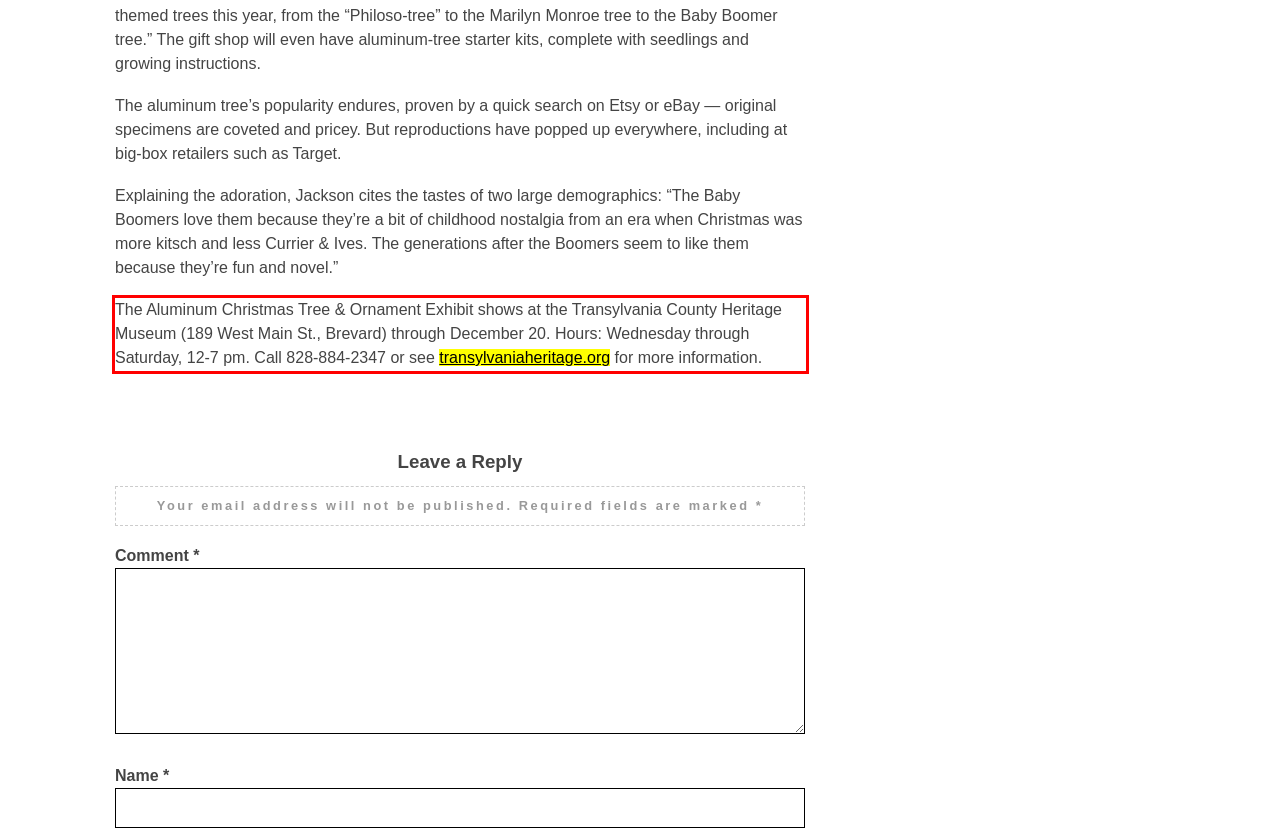By examining the provided screenshot of a webpage, recognize the text within the red bounding box and generate its text content.

The Aluminum Christmas Tree & Ornament Exhibit shows at the Transylvania County Heritage Museum (189 West Main St., Brevard) through December 20. Hours: Wednesday through Saturday, 12-7 pm. Call 828-884-2347 or see transylvaniaheritage.org for more information.